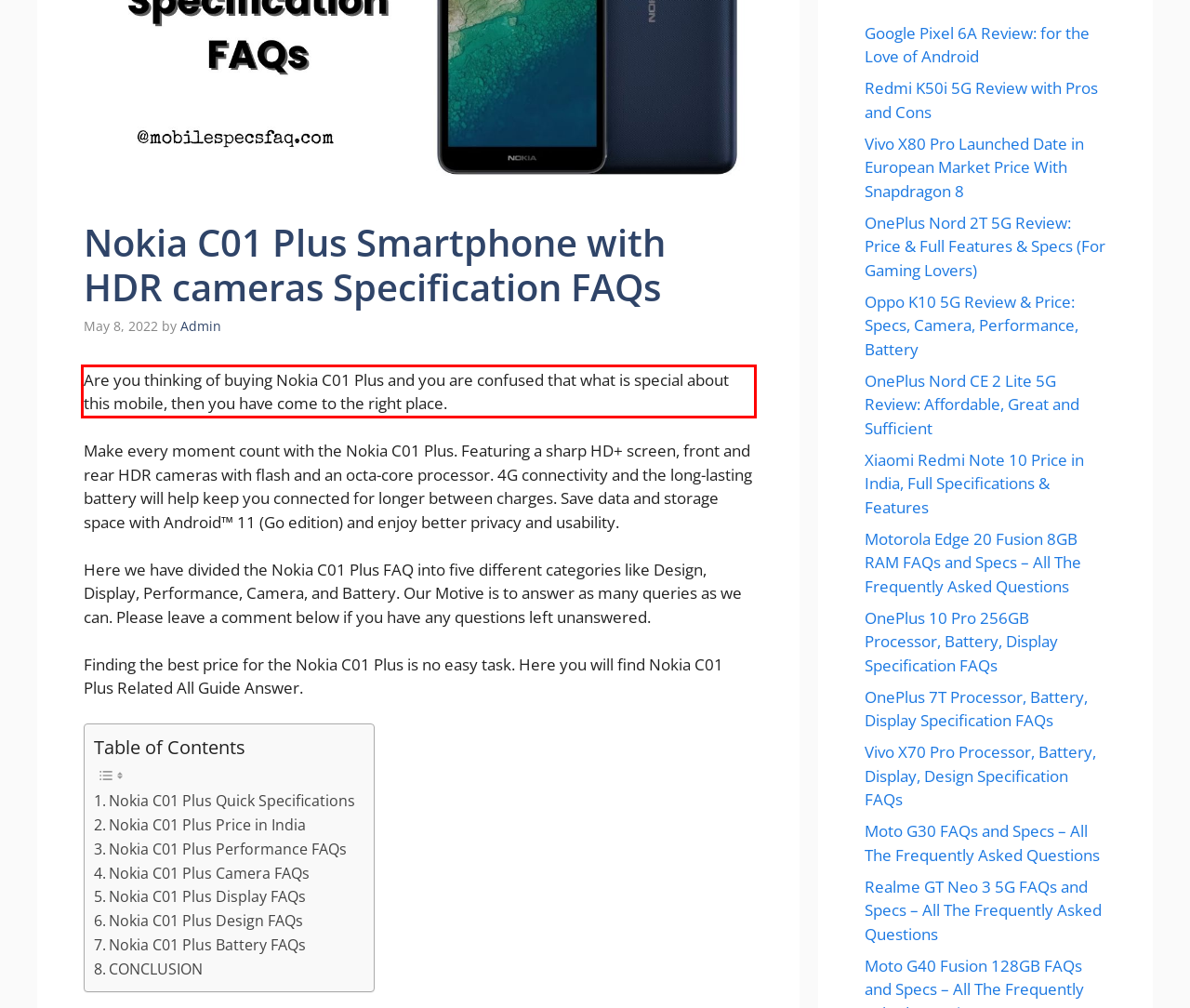You are given a webpage screenshot with a red bounding box around a UI element. Extract and generate the text inside this red bounding box.

Are you thinking of buying Nokia C01 Plus and you are confused that what is special about this mobile, then you have come to the right place.